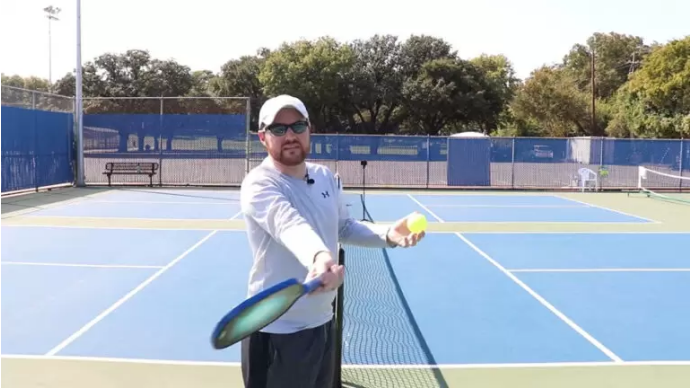Generate an in-depth description of the visual content.

In the image, a man stands on a tennis court, poised to demonstrate a comparison between a tennis ball and a Wiffle ball. He is wearing sunglasses and a light-colored long-sleeve shirt, holding a tennis racket in his left hand while gripping a yellow Wiffle ball in his right. The vibrant blue of the tennis court and surrounding fences contrasts with the greenery in the background, creating a lively atmosphere ideal for outdoor sports. This scene reflects the ongoing discussion about the differences in design, material, and performance between a tennis ball and a Wiffle ball, emphasizing the safety concerns associated with using a tennis ball in pickleball games.